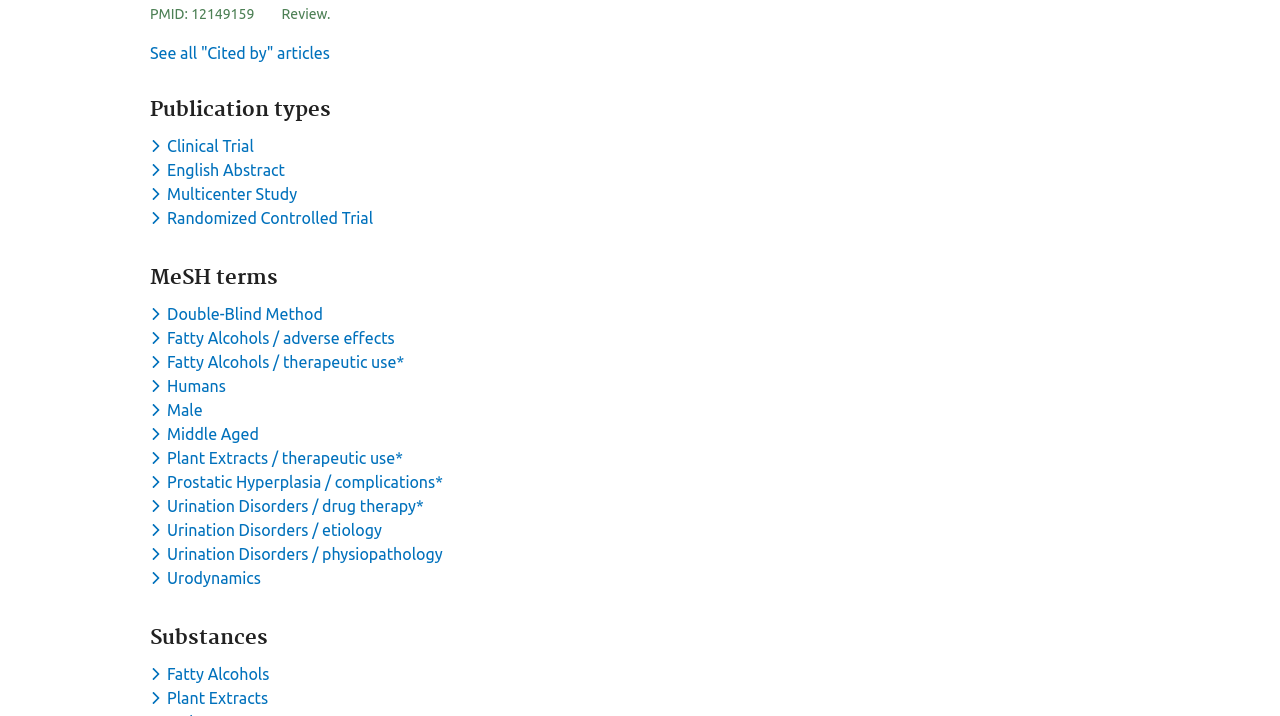Extract the bounding box for the UI element that matches this description: "Android – Mufti Menk (Official)".

None